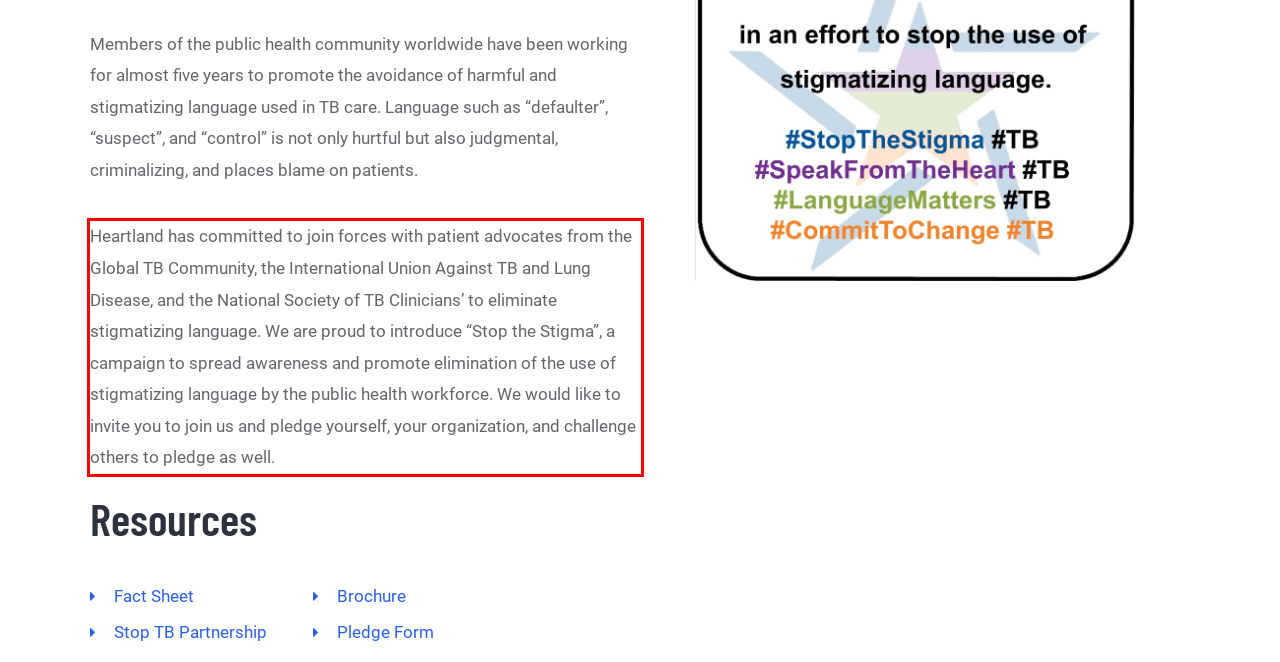You have a screenshot of a webpage where a UI element is enclosed in a red rectangle. Perform OCR to capture the text inside this red rectangle.

Heartland has committed to join forces with patient advocates from the Global TB Community, the International Union Against TB and Lung Disease, and the National Society of TB Clinicians’ to eliminate stigmatizing language. We are proud to introduce “Stop the Stigma”, a campaign to spread awareness and promote elimination of the use of stigmatizing language by the public health workforce. We would like to invite you to join us and pledge yourself, your organization, and challenge others to pledge as well.